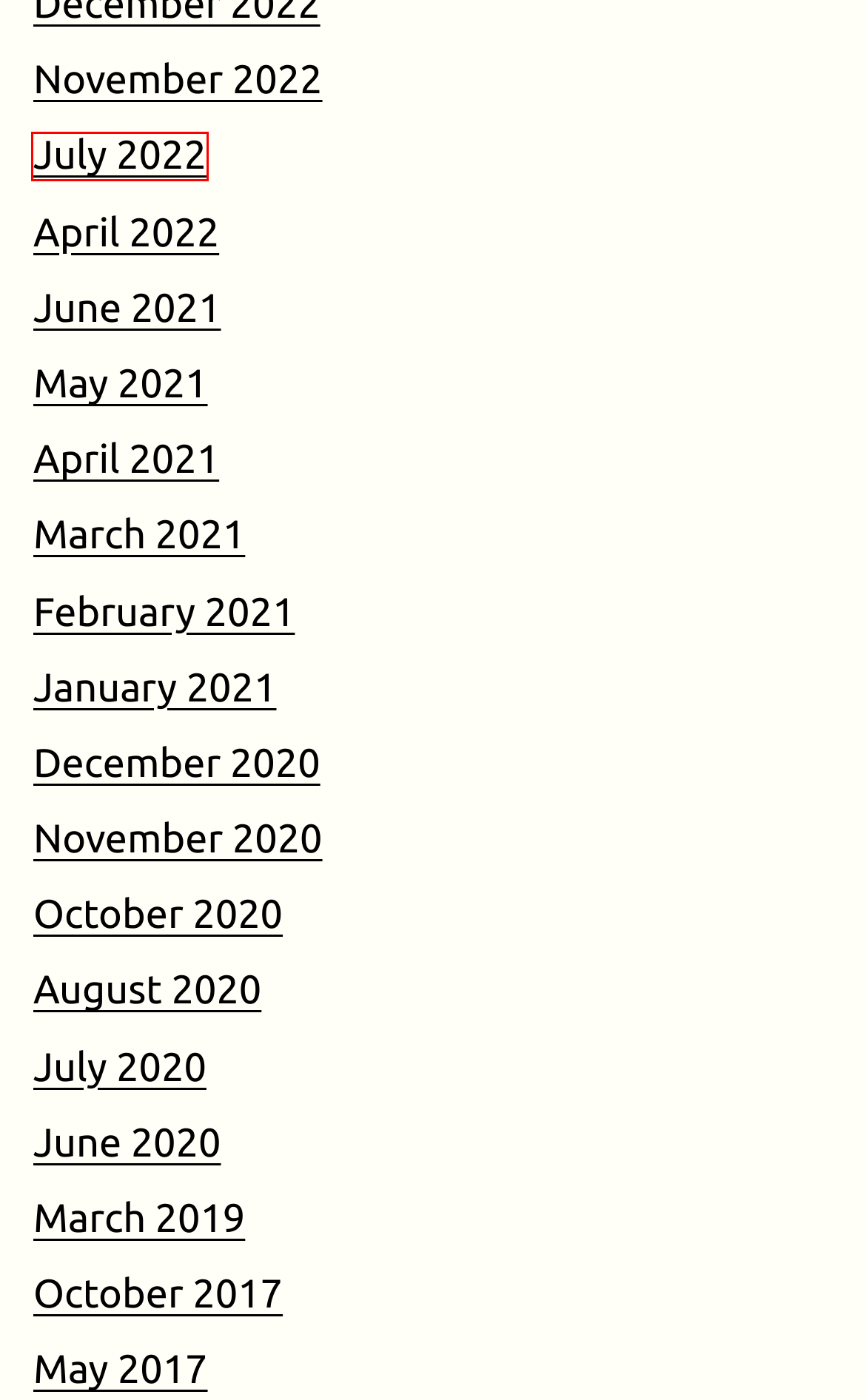Review the webpage screenshot and focus on the UI element within the red bounding box. Select the best-matching webpage description for the new webpage that follows after clicking the highlighted element. Here are the candidates:
A. April 2021 – Dan O'Huiginn
B. December 2020 – Dan O'Huiginn
C. June 2021 – Dan O'Huiginn
D. July 2022 – Dan O'Huiginn
E. November 2020 – Dan O'Huiginn
F. July 2020 – Dan O'Huiginn
G. August 2020 – Dan O'Huiginn
H. October 2020 – Dan O'Huiginn

D